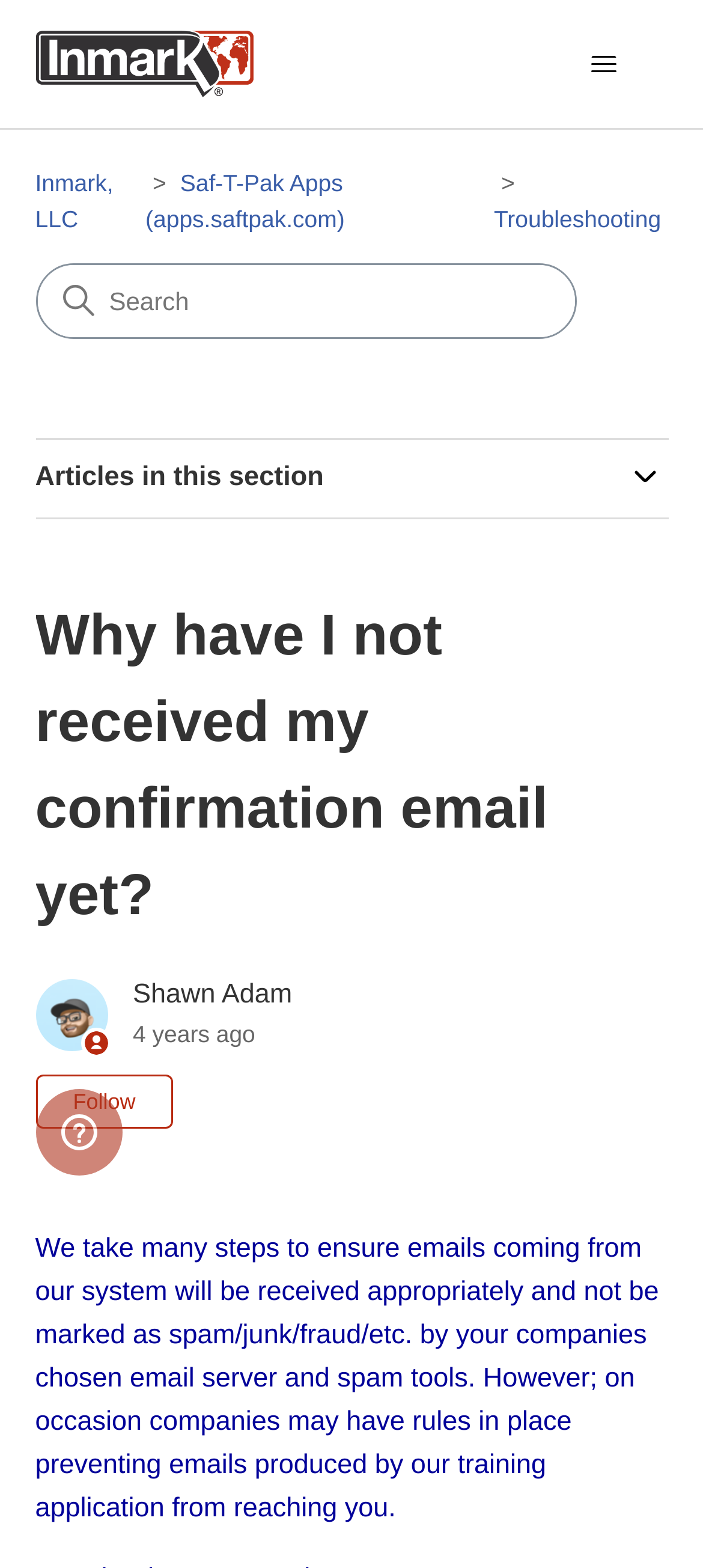Find the bounding box coordinates for the UI element whose description is: "Inmark, LLC". The coordinates should be four float numbers between 0 and 1, in the format [left, top, right, bottom].

[0.05, 0.108, 0.161, 0.148]